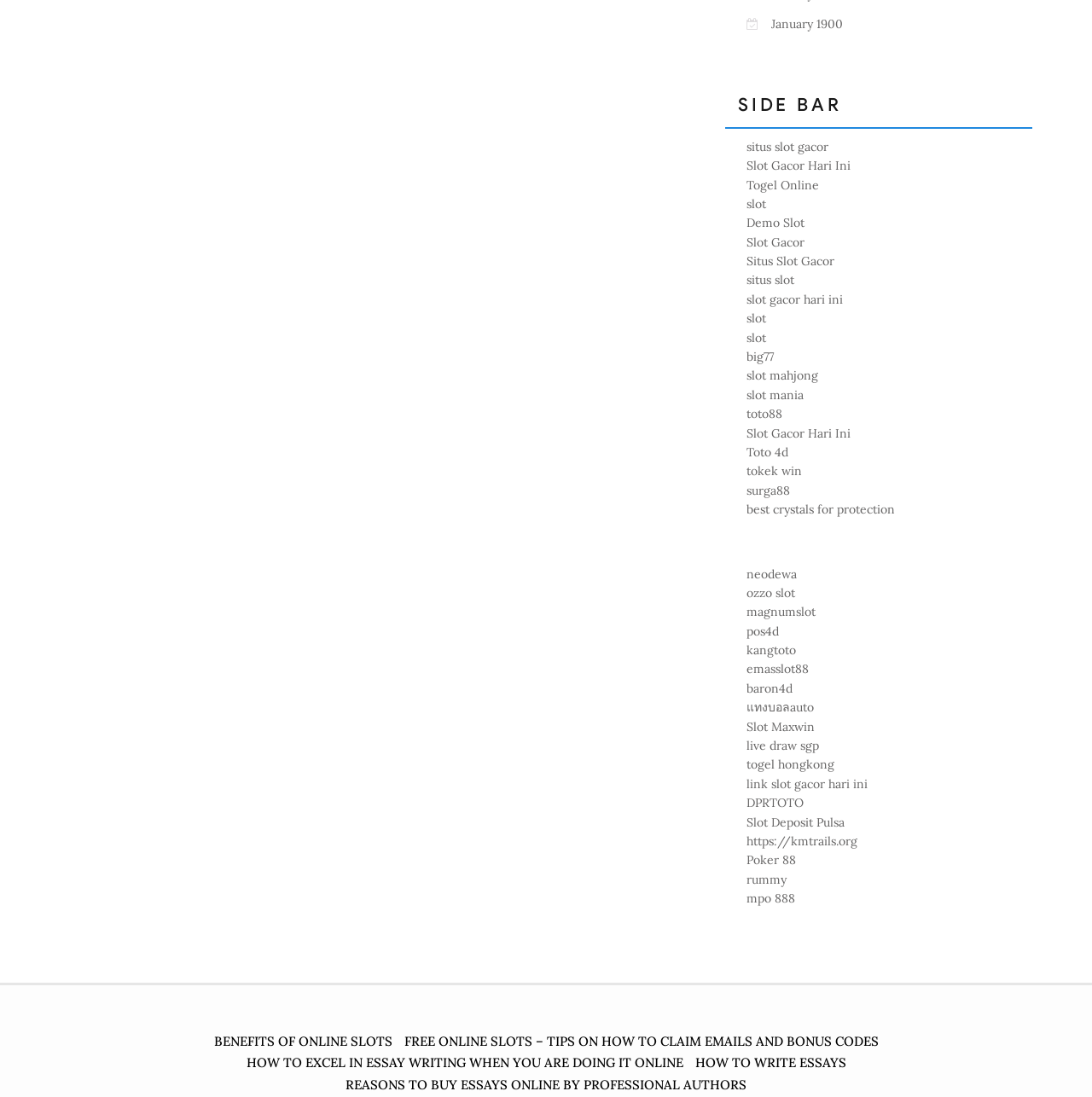What is the main category of links on the sidebar?
Please ensure your answer to the question is detailed and covers all necessary aspects.

By analyzing the links on the sidebar, I noticed that most of them are related to slot games, such as 'Slot Gacor Hari Ini', 'Togel Online', 'Demo Slot', and many others. This suggests that the main category of links on the sidebar is slot games.